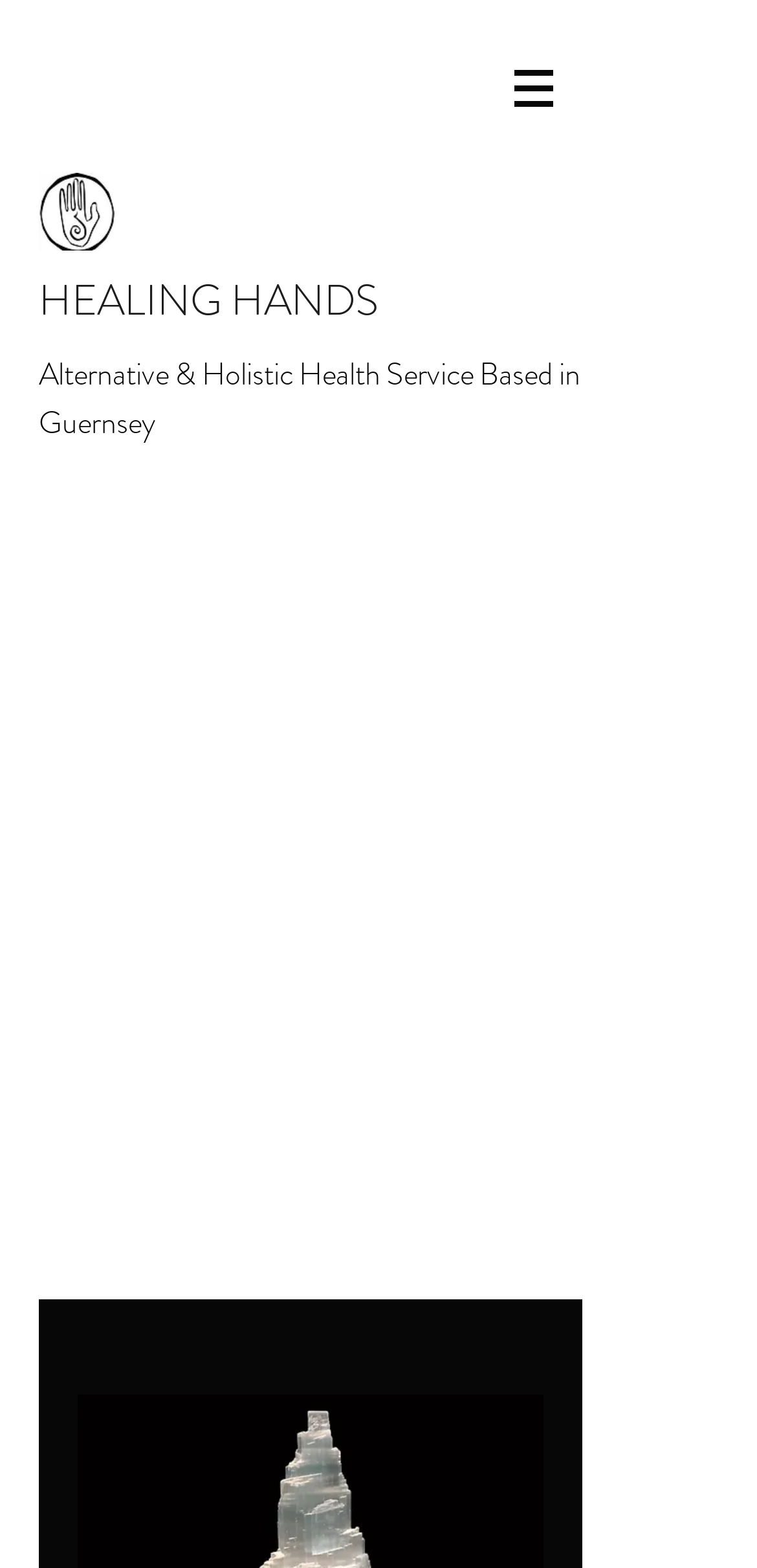What is the phone number of the health service?
Based on the image, answer the question with a single word or brief phrase.

+447781 155 898